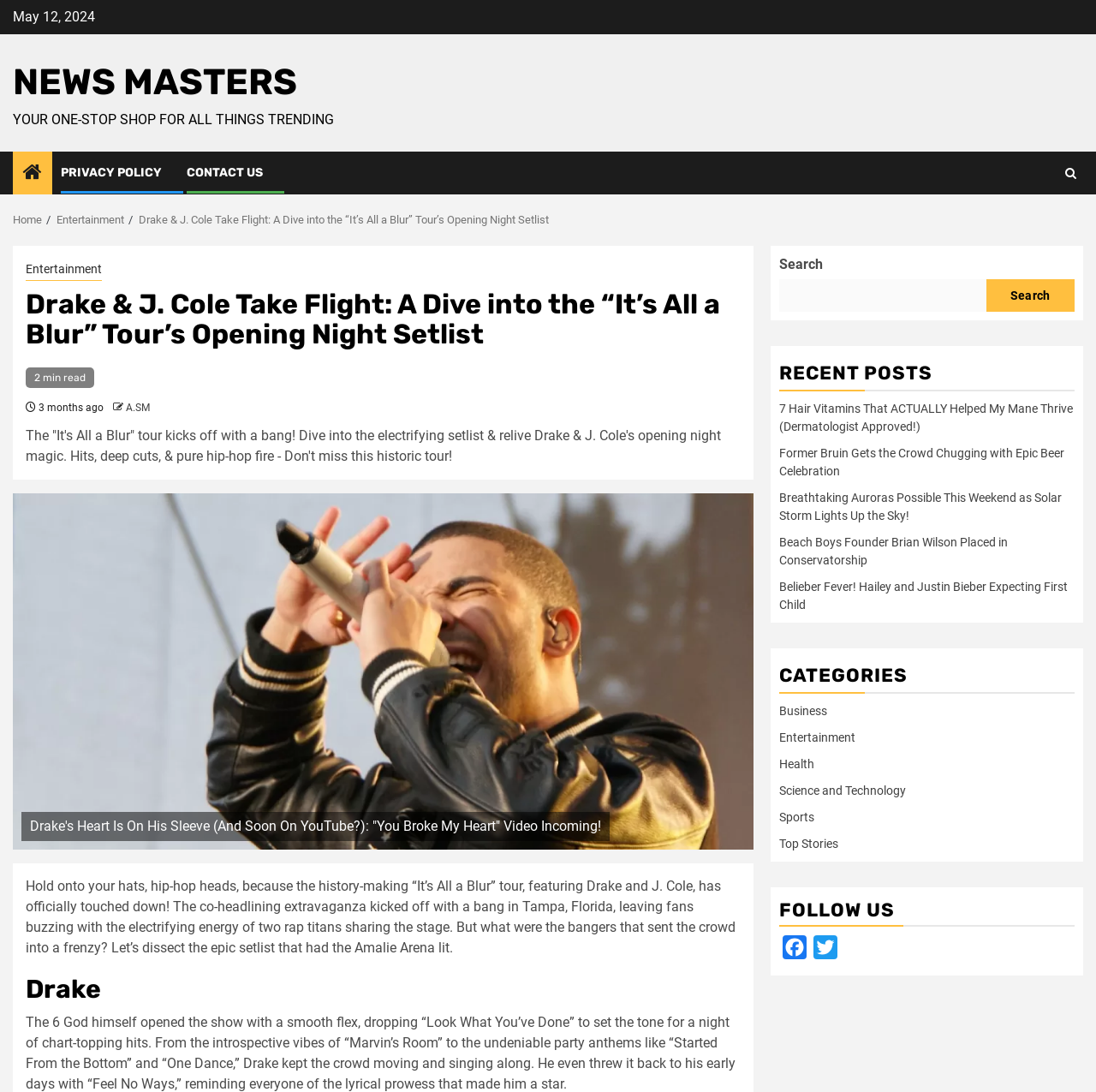Utilize the details in the image to thoroughly answer the following question: What is the date of the article?

The date of the article can be found at the top of the webpage, above the title of the article, which is 'May 12, 2024'.